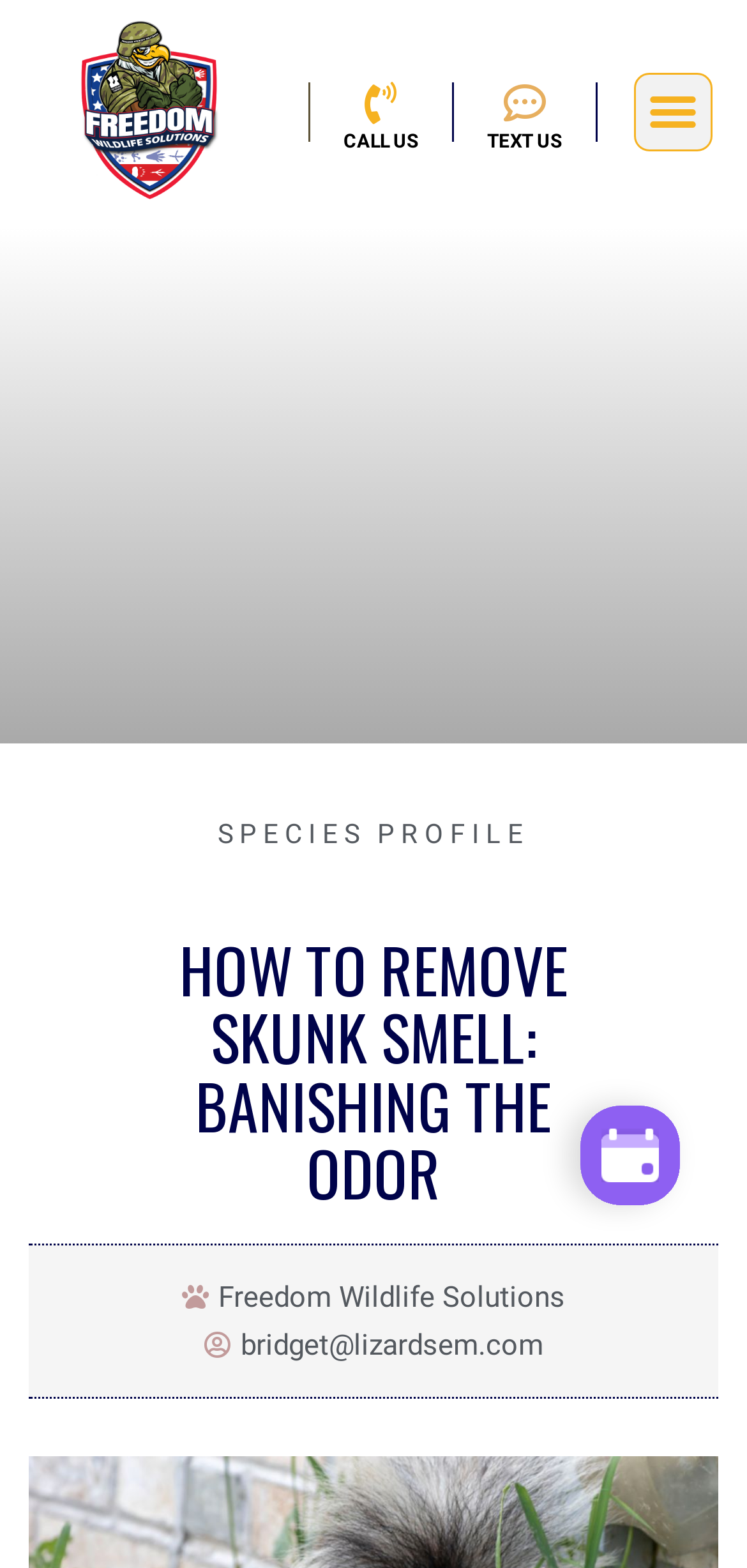What is the email address?
Using the visual information from the image, give a one-word or short-phrase answer.

bridget@lizardsem.com